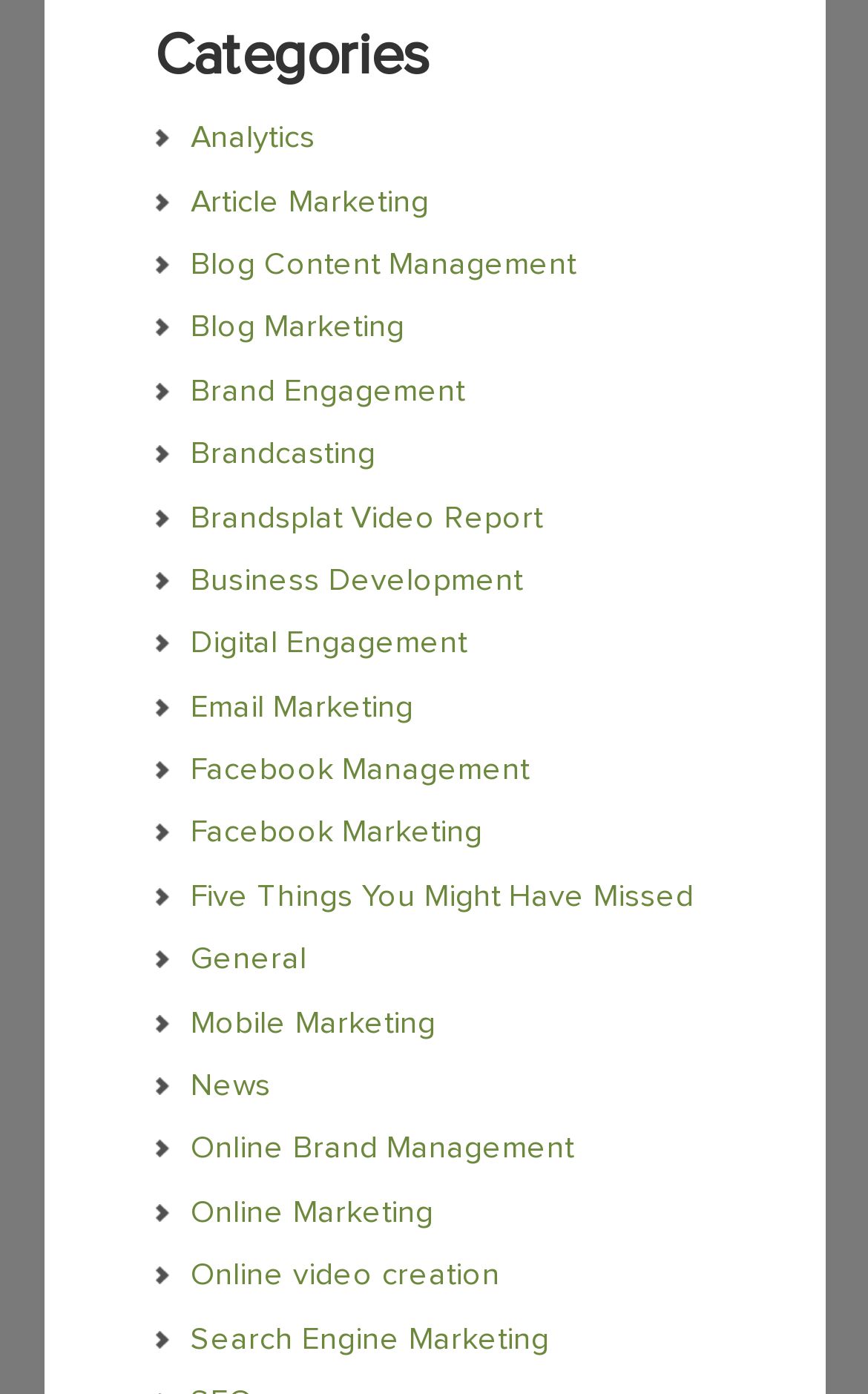Locate the bounding box coordinates of the element to click to perform the following action: 'Go to previous article'. The coordinates should be given as four float values between 0 and 1, in the form of [left, top, right, bottom].

None